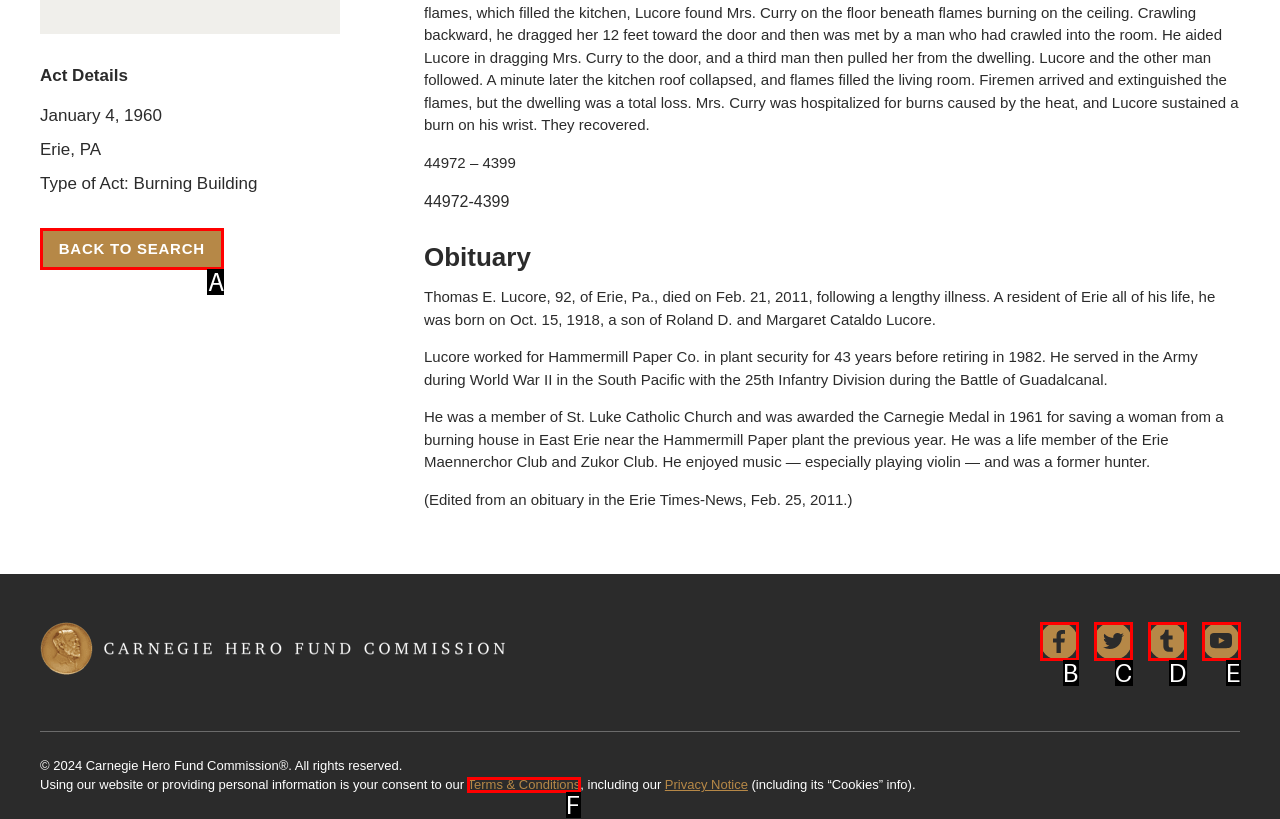Find the HTML element that matches the description: Terms & Conditions
Respond with the corresponding letter from the choices provided.

F